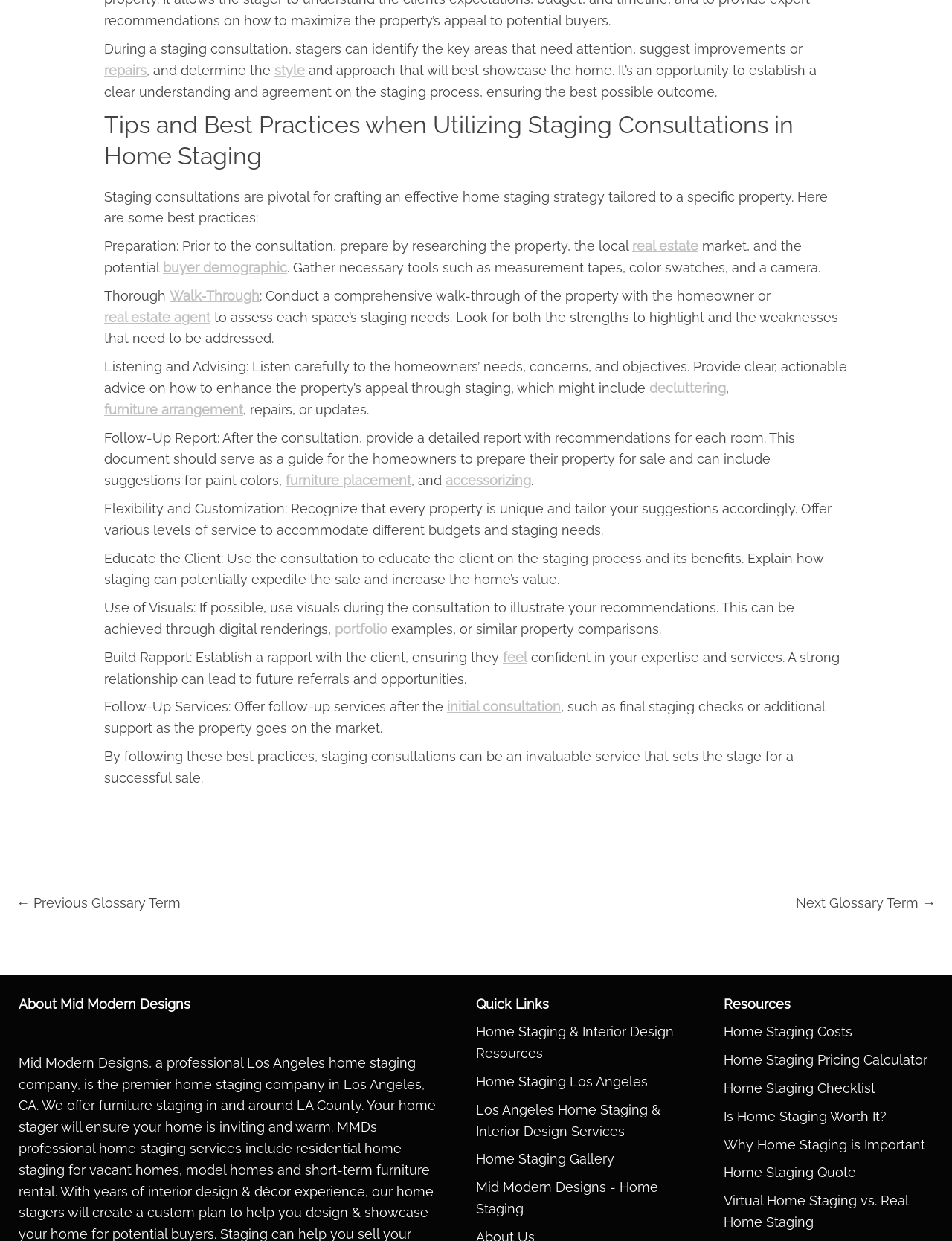Determine the bounding box coordinates of the region that needs to be clicked to achieve the task: "Read about 'Tips and Best Practices when Utilizing Staging Consultations in Home Staging'".

[0.109, 0.088, 0.891, 0.138]